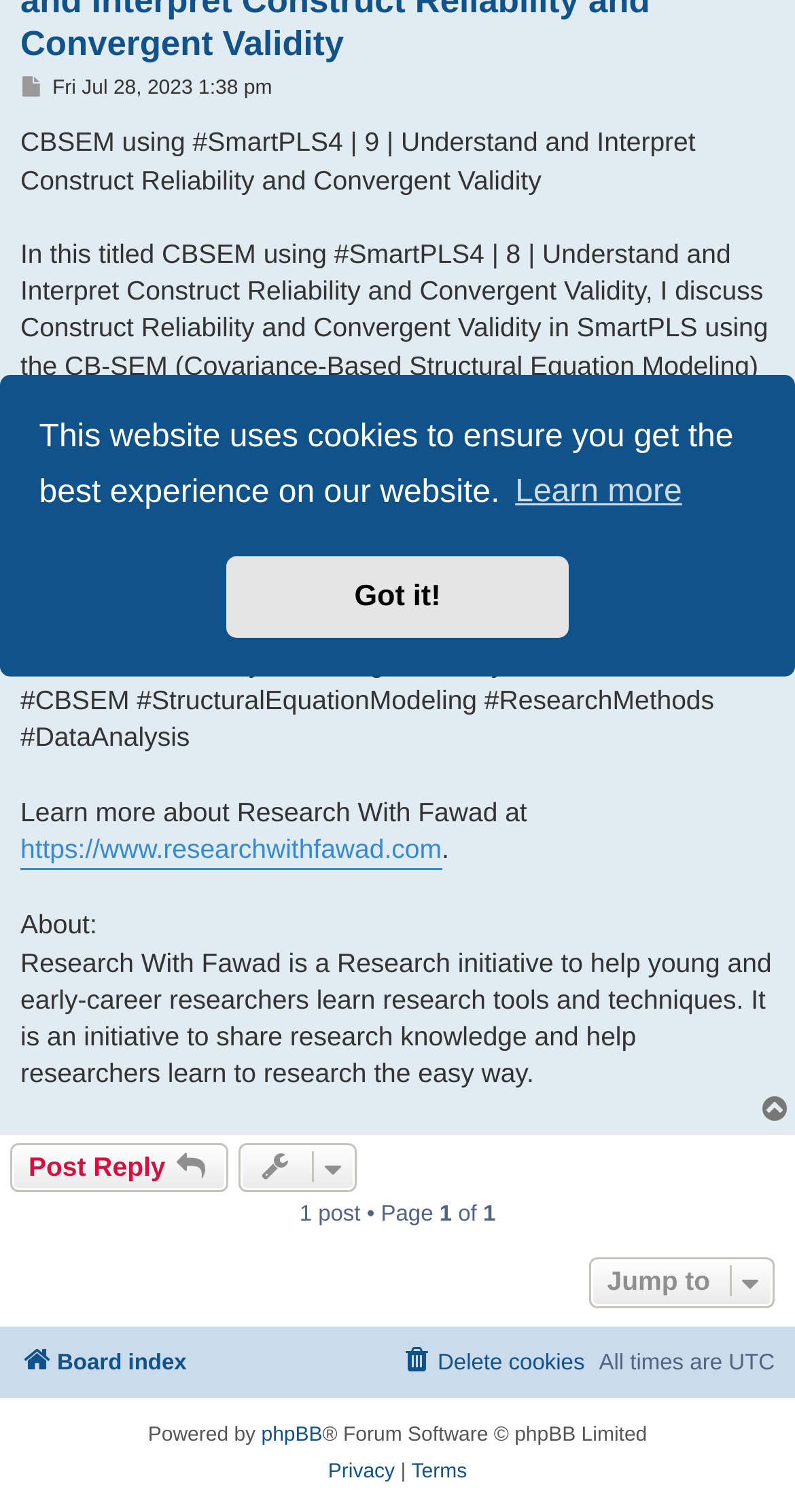Based on the element description Post Reply, identify the bounding box of the UI element in the given webpage screenshot. The coordinates should be in the format (top-left x, top-left y, bottom-right x, bottom-right y) and must be between 0 and 1.

[0.013, 0.756, 0.287, 0.789]